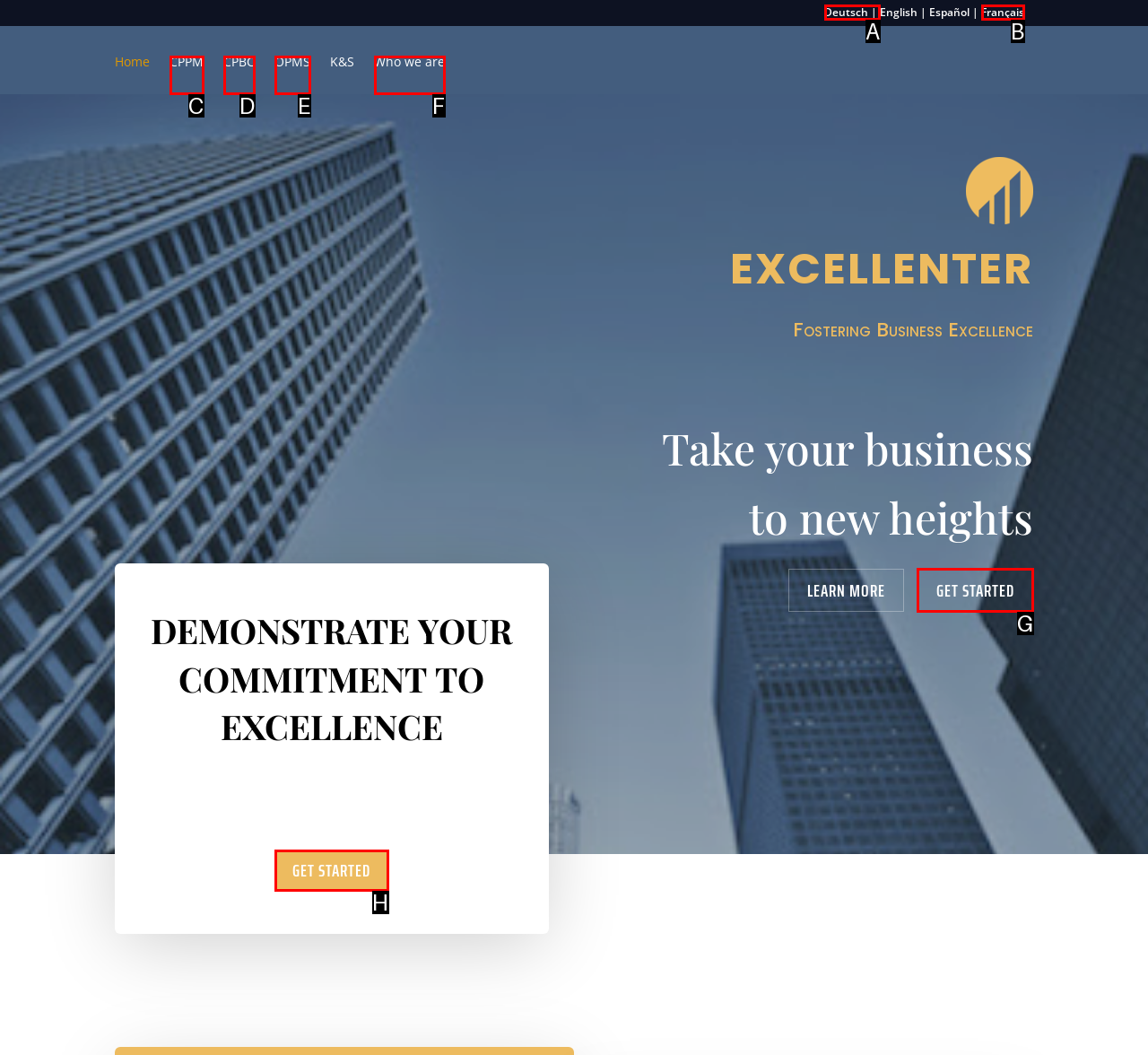Point out the specific HTML element to click to complete this task: Get started with business certification Reply with the letter of the chosen option.

G